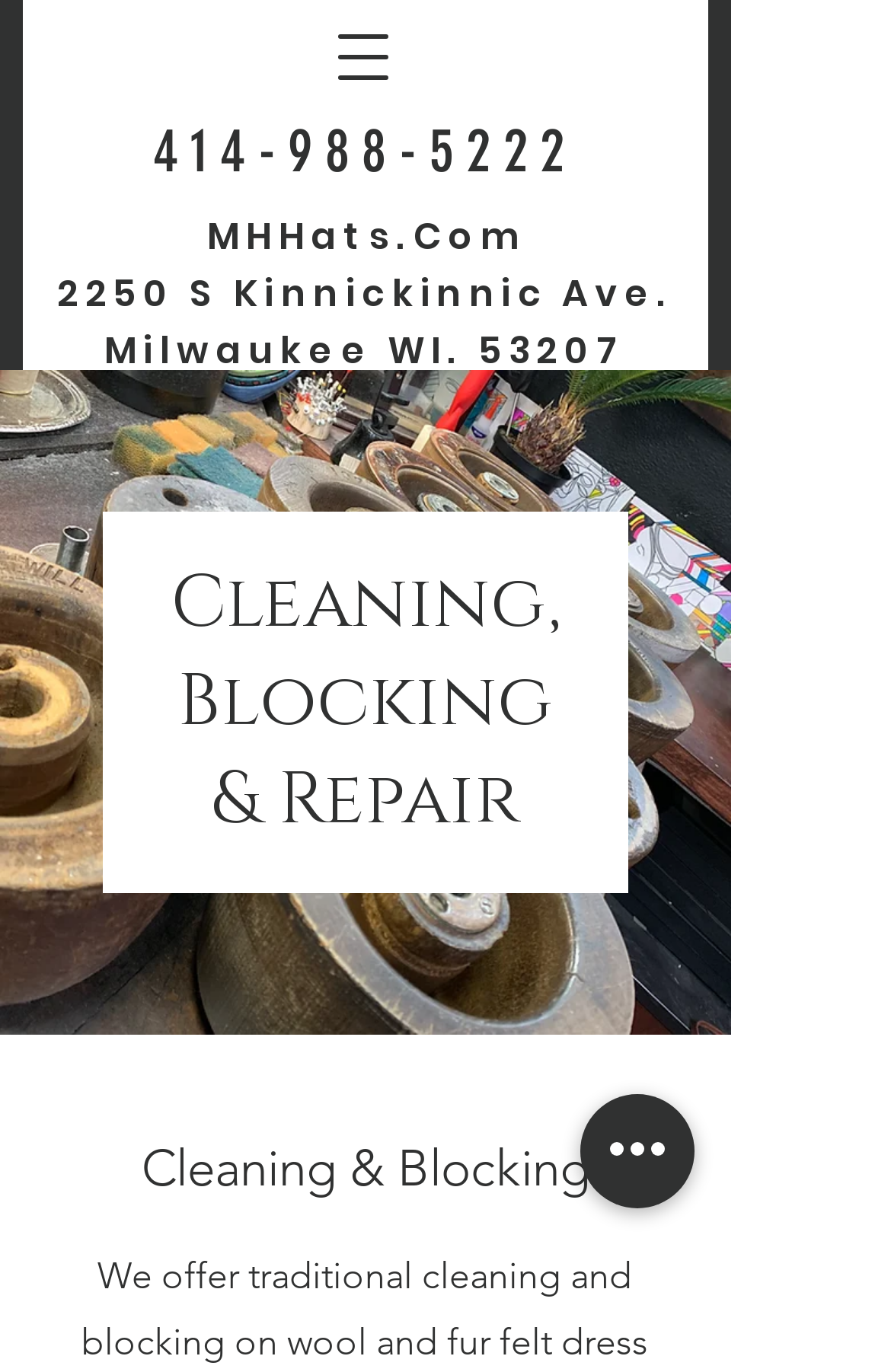What is the file name of the image on the webpage? Examine the screenshot and reply using just one word or a brief phrase.

IMG_6699.JPG